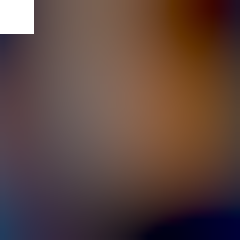What type of atmosphere does the image likely encapsulate?
Please give a detailed and thorough answer to the question, covering all relevant points.

The caption describes the image as likely encapsulating the dynamic atmosphere typical of dance music settings, which implies that the image conveys a sense of energy and vibrancy.